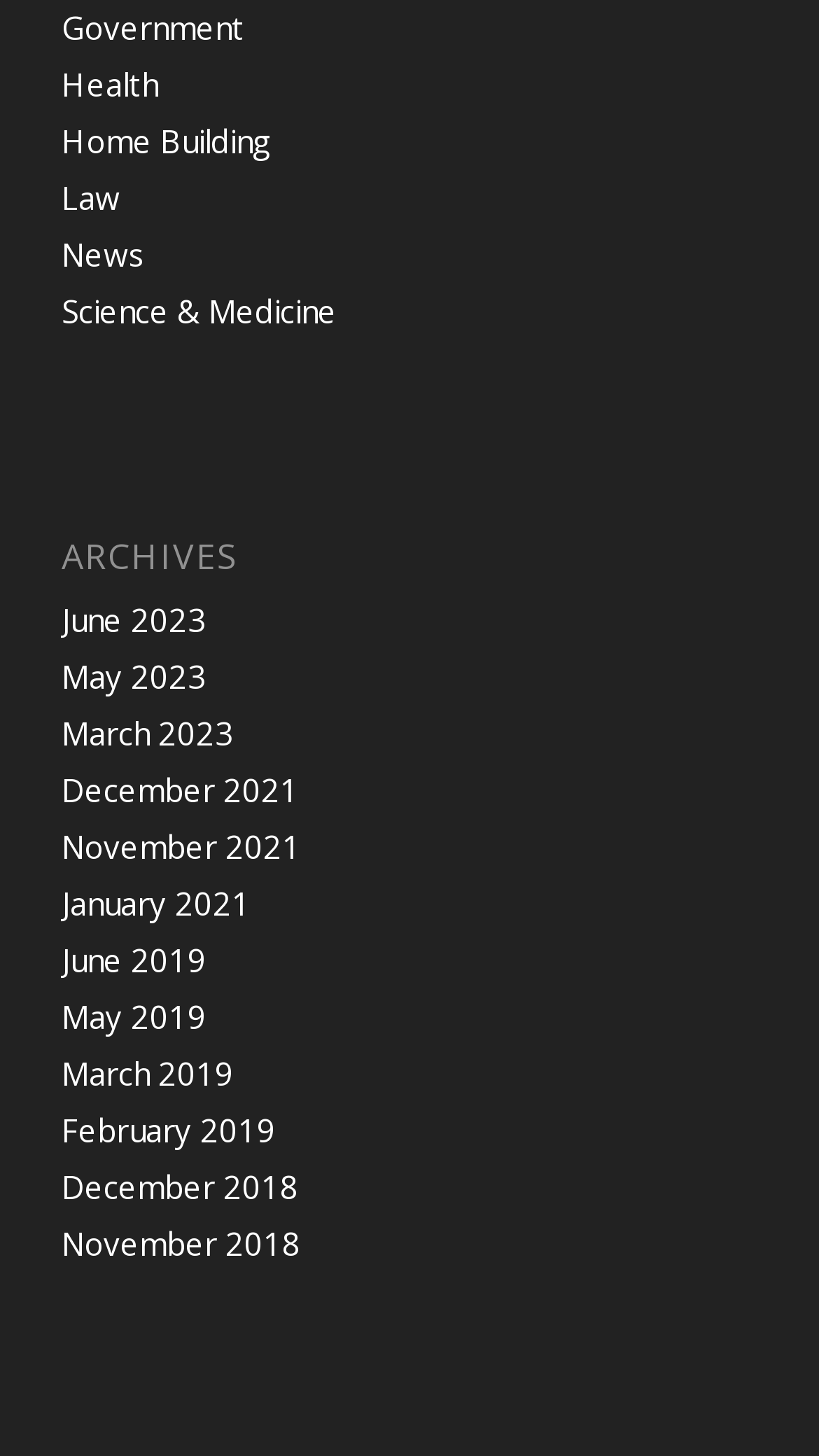Is there an archive month for April 2023?
We need a detailed and exhaustive answer to the question. Please elaborate.

I looked at the list of archive months and did not find 'April 2023' listed, so I concluded that there is no archive month for April 2023.